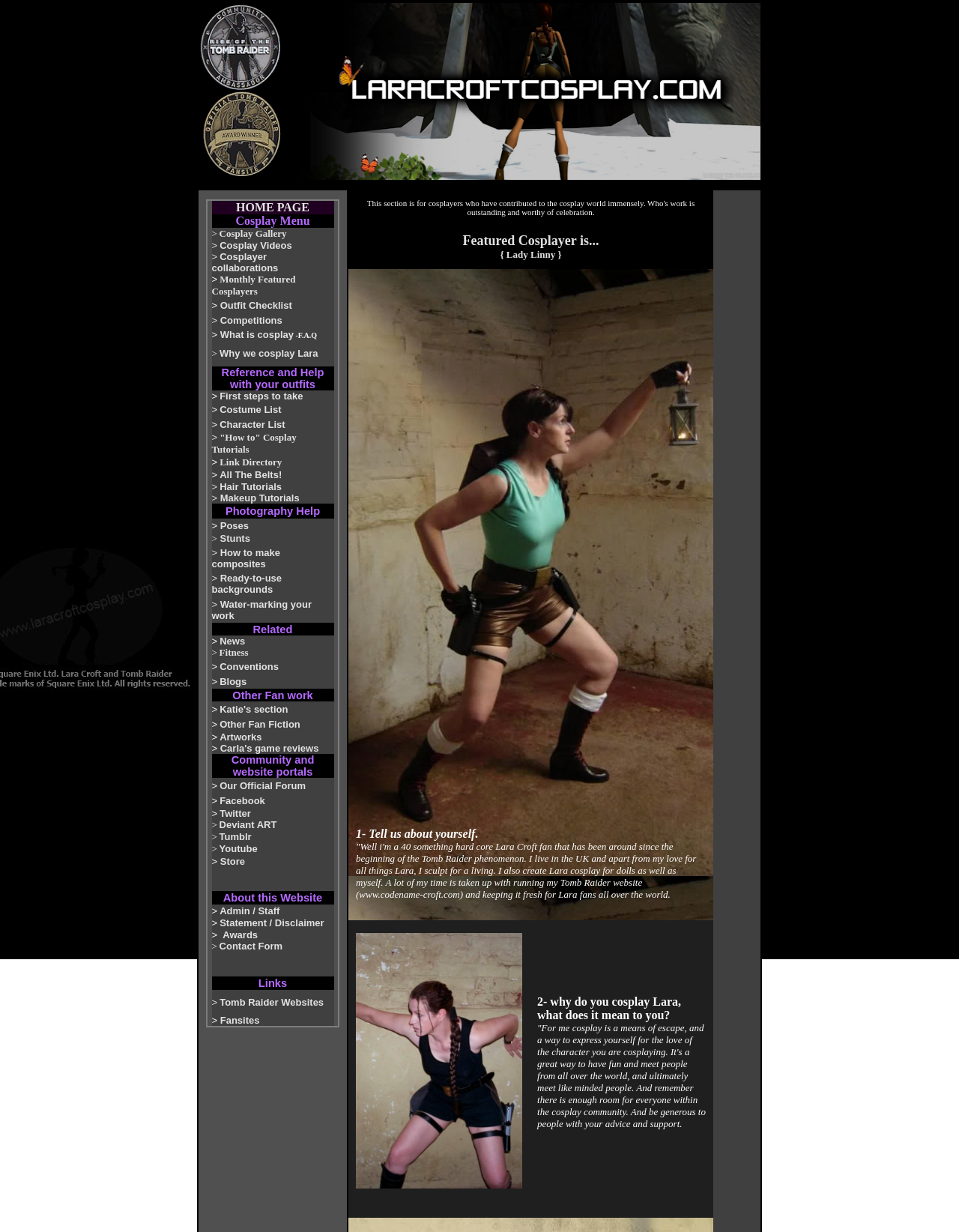Indicate the bounding box coordinates of the element that must be clicked to execute the instruction: "Go to Outfit Checklist". The coordinates should be given as four float numbers between 0 and 1, i.e., [left, top, right, bottom].

[0.229, 0.243, 0.305, 0.252]